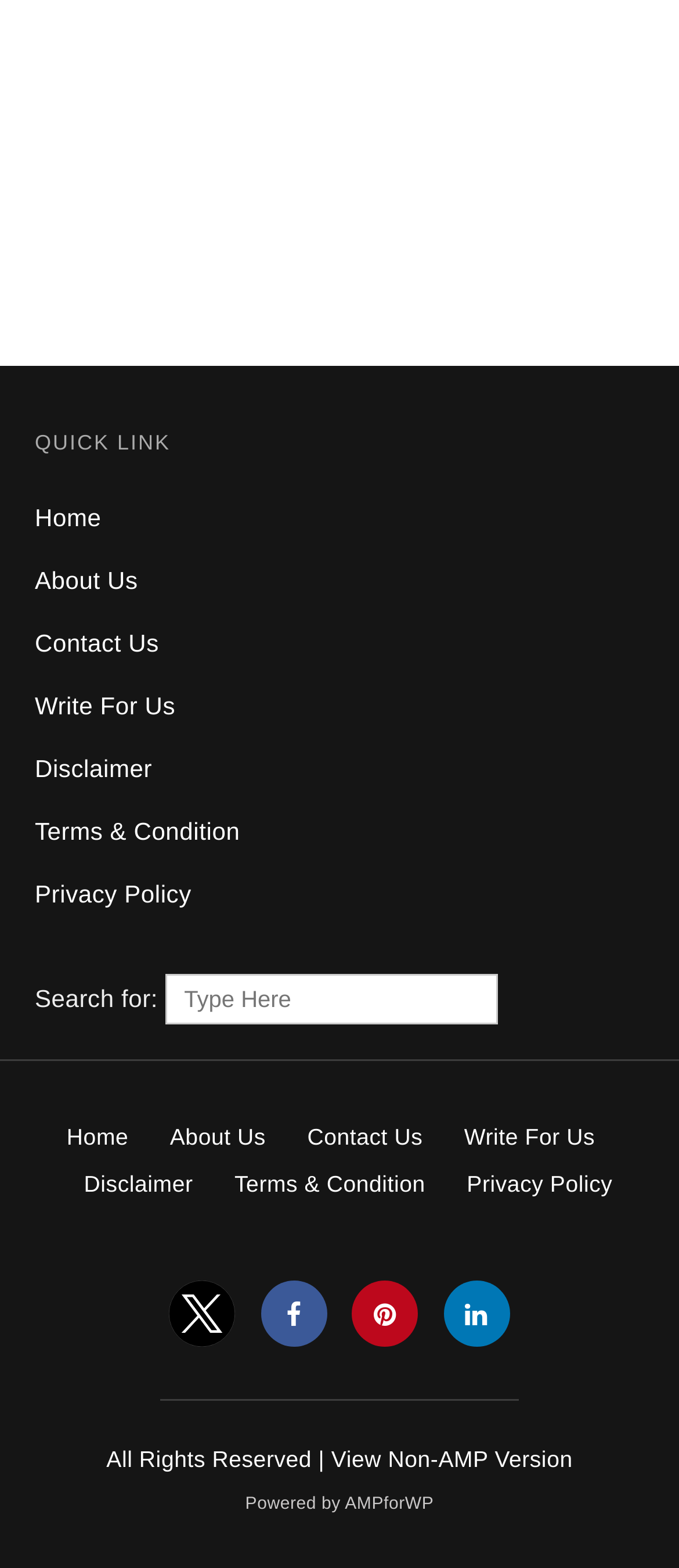Show the bounding box coordinates of the region that should be clicked to follow the instruction: "Go to the home page."

[0.051, 0.321, 0.149, 0.339]